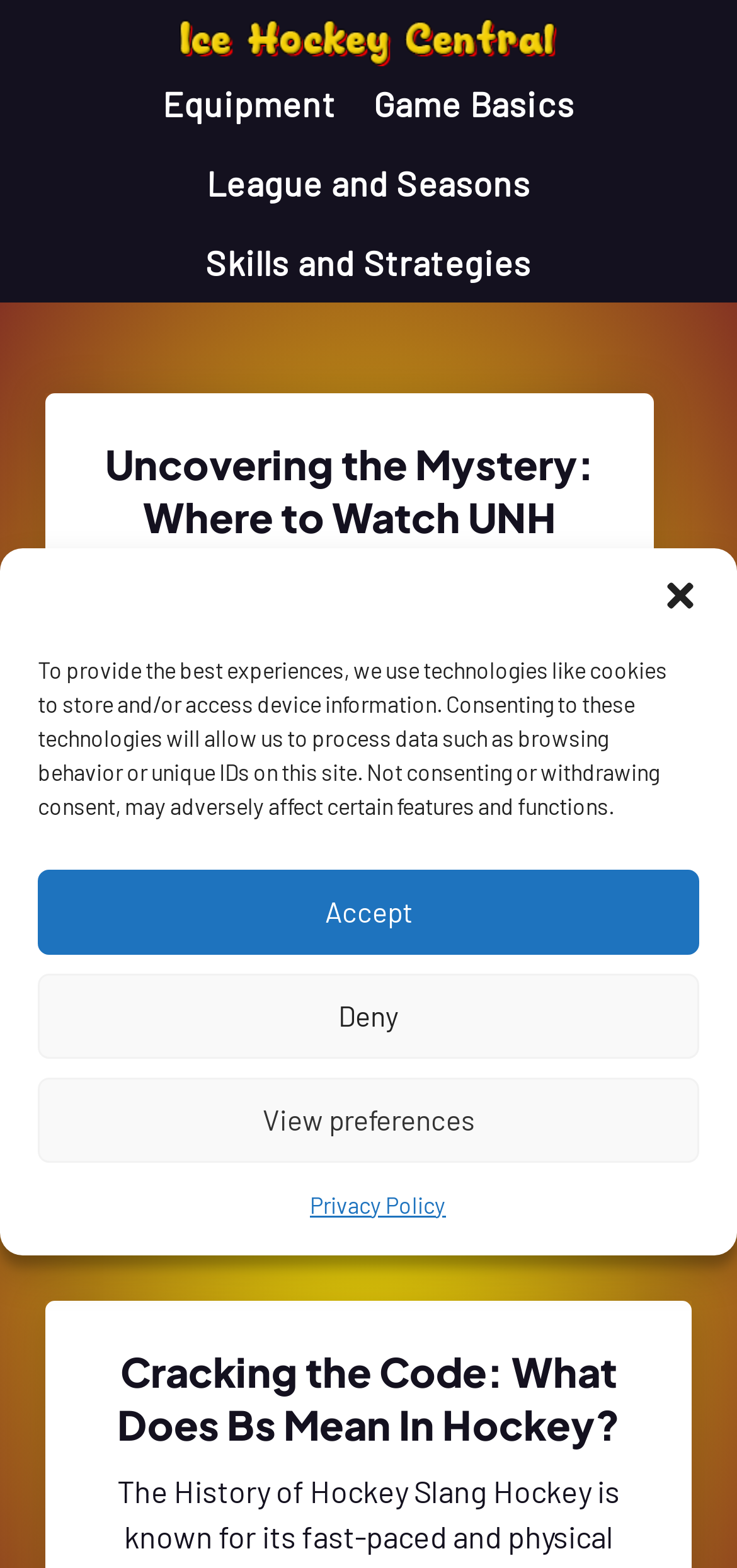Please specify the coordinates of the bounding box for the element that should be clicked to carry out this instruction: "Check 'Why Ferda is More Than Just a Hockey Slang'". The coordinates must be four float numbers between 0 and 1, formatted as [left, top, right, bottom].

[0.123, 0.586, 0.826, 0.653]